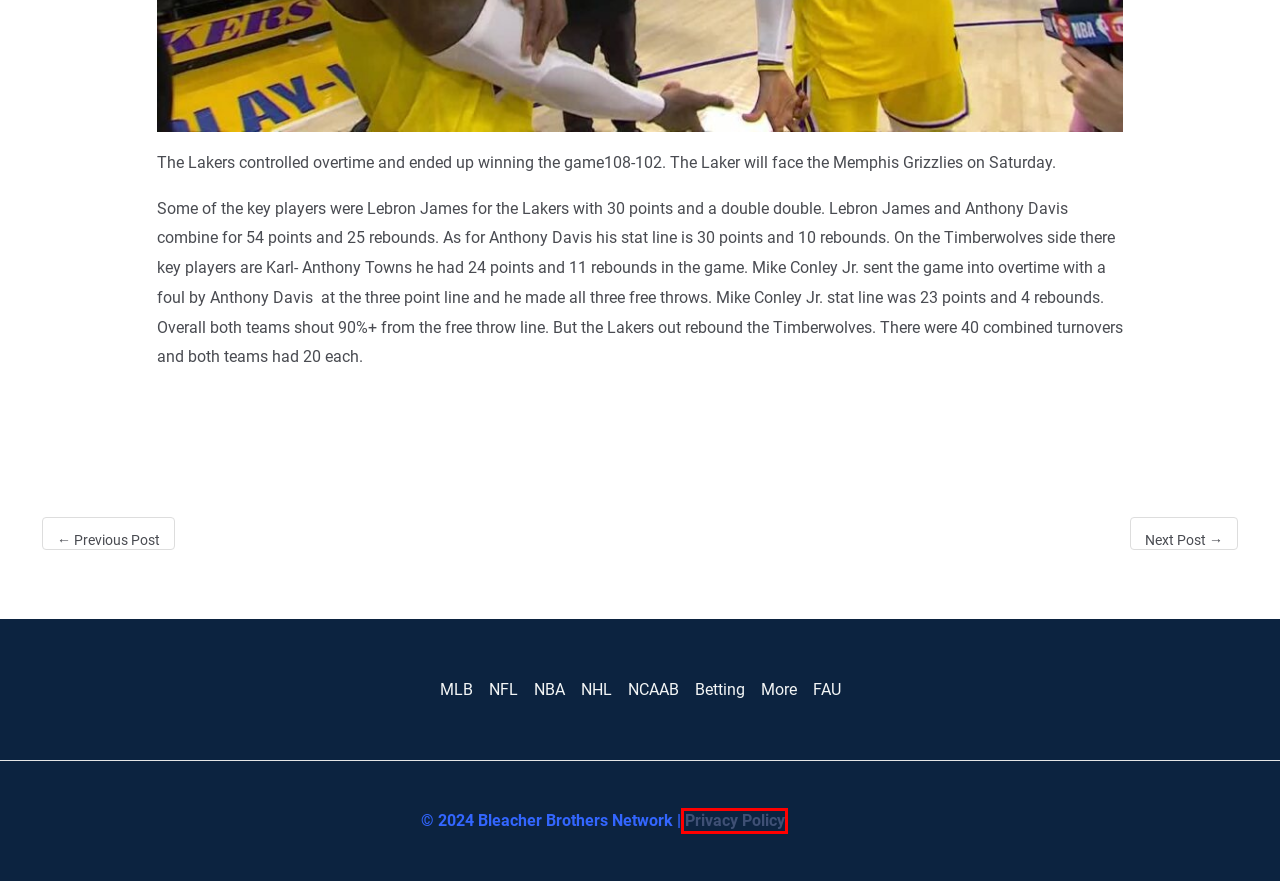Review the screenshot of a webpage that includes a red bounding box. Choose the most suitable webpage description that matches the new webpage after clicking the element within the red bounding box. Here are the candidates:
A. Rays of Hope - Bleacher Brothers
B. NHL - Bleacher Brothers
C. Sports Betting
D. Privacy Policy - Bleacher Brothers
E. Bleacher Brothers Expert 2023 MLB Picks & Predictions  - Bleacher Brothers
F. SPORTS - Bleacher Brothers
G. NCAAB - Bleacher Brothers
H. FAU - Bleacher Brothers

D